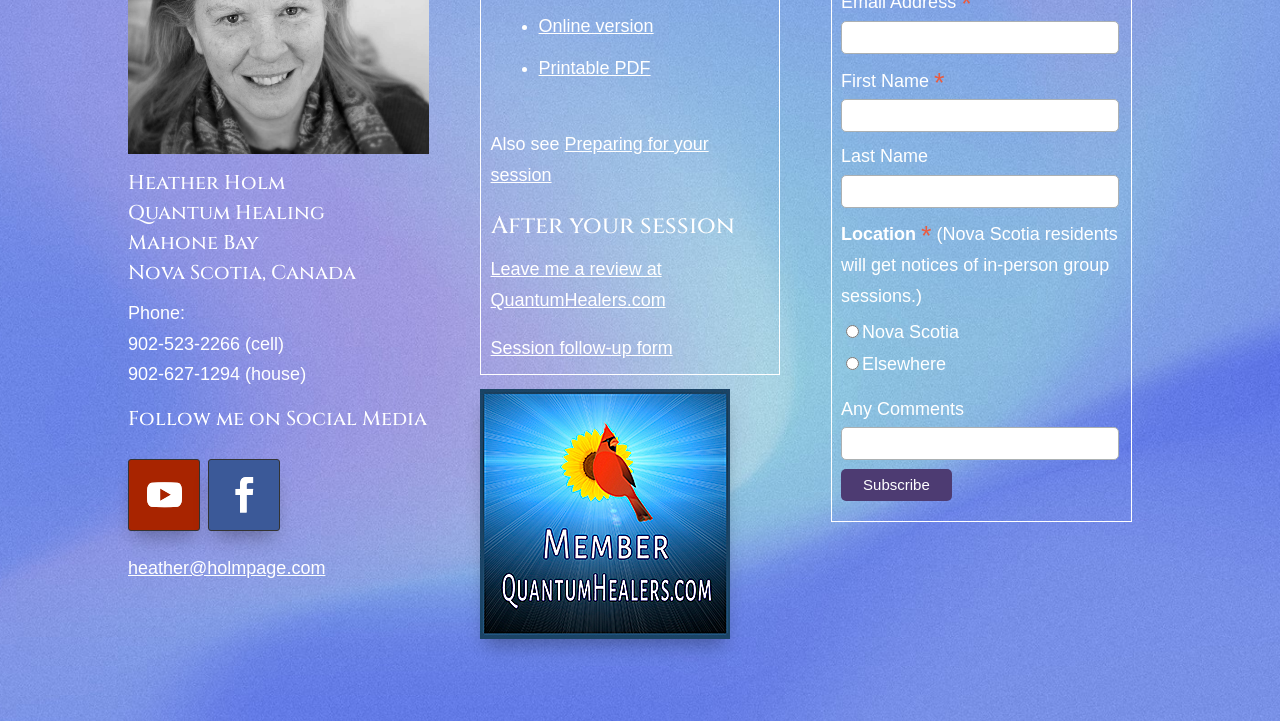Determine the bounding box coordinates for the UI element described. Format the coordinates as (top-left x, top-left y, bottom-right x, bottom-right y) and ensure all values are between 0 and 1. Element description: parent_node: First Name * name="FNAME"

[0.657, 0.138, 0.874, 0.184]